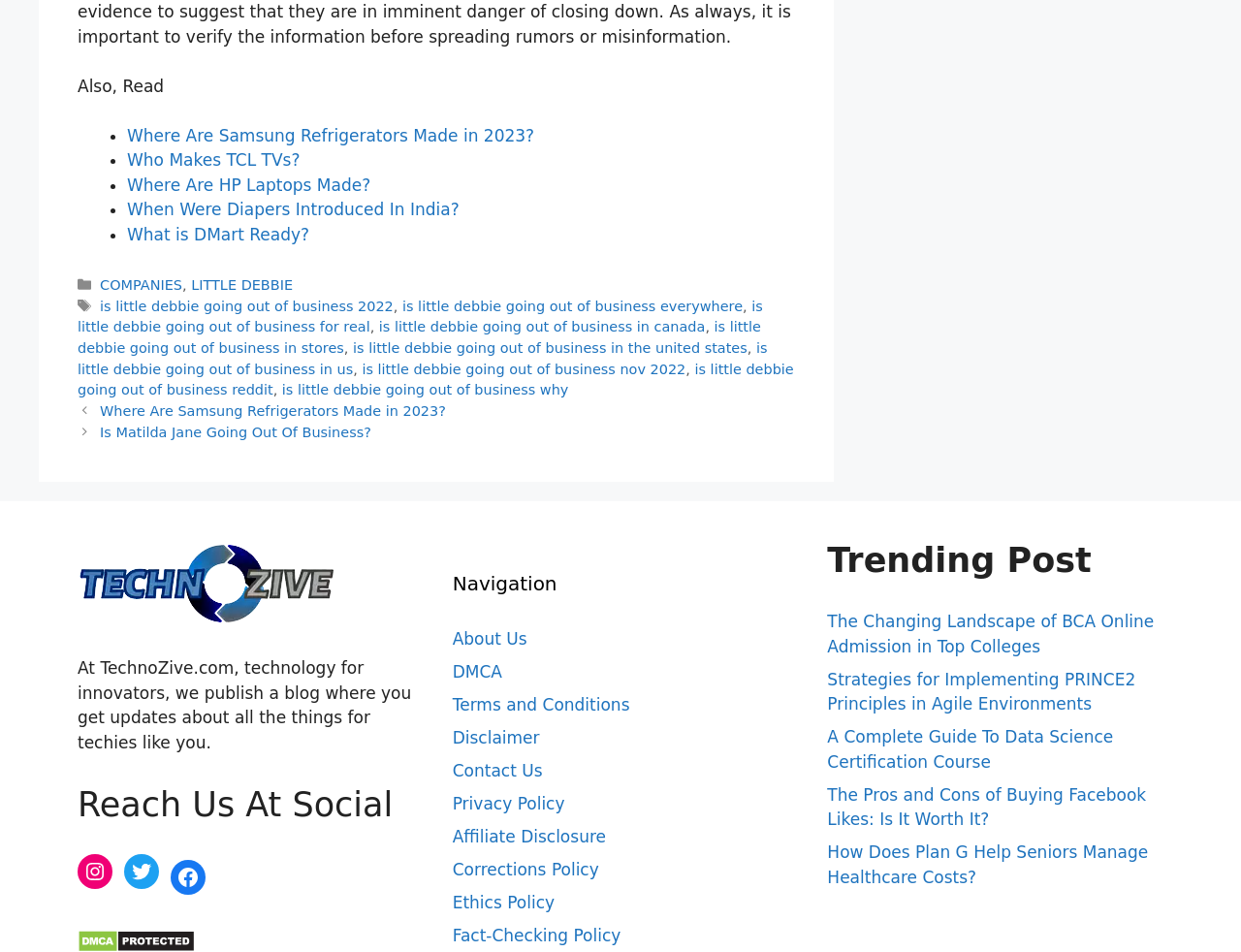Give a short answer using one word or phrase for the question:
What is the name of the website?

TechnoZive